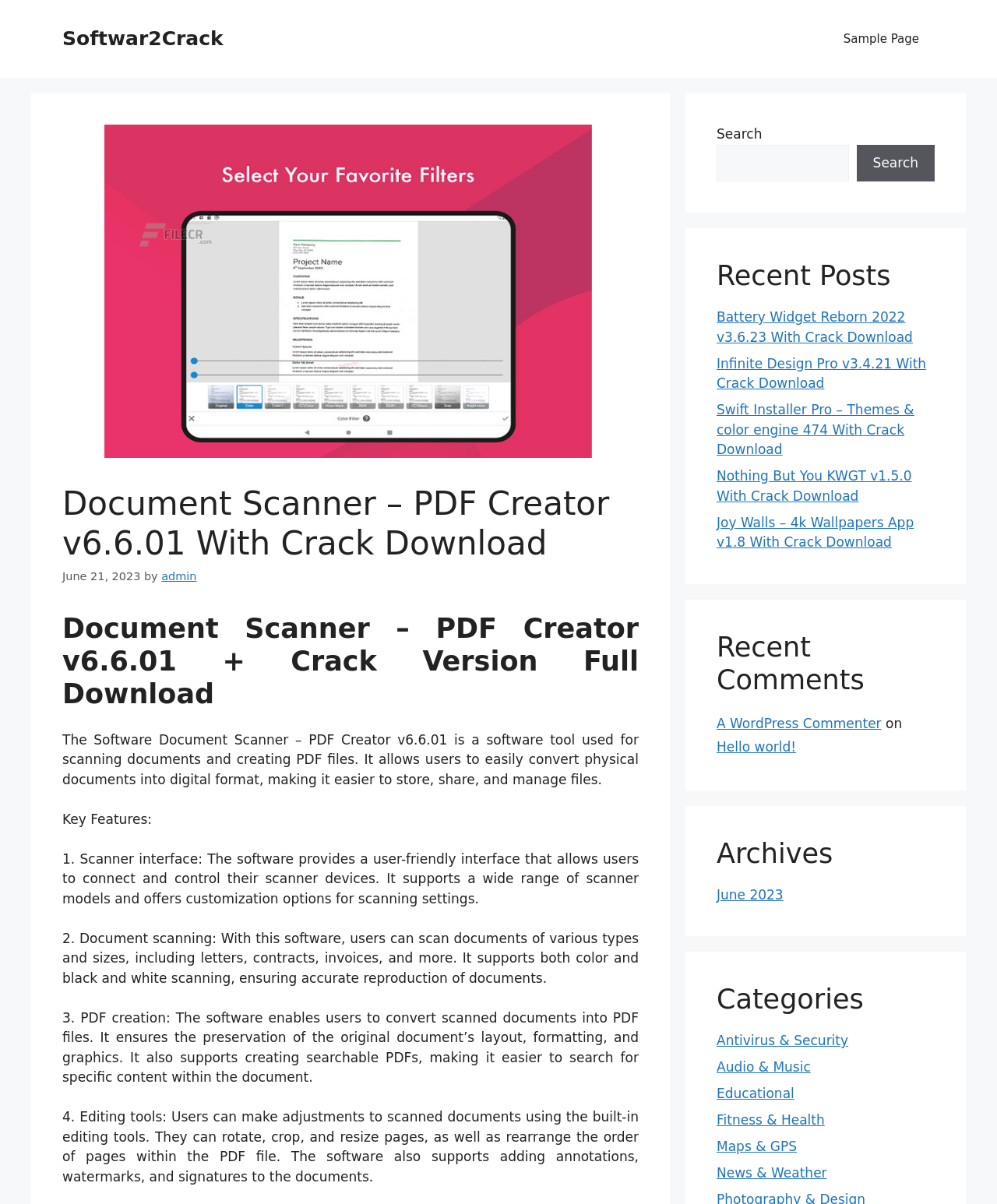Please identify the bounding box coordinates of the area I need to click to accomplish the following instruction: "Download Document Scanner – PDF Creator v6.6.01 With Crack".

[0.062, 0.508, 0.641, 0.59]